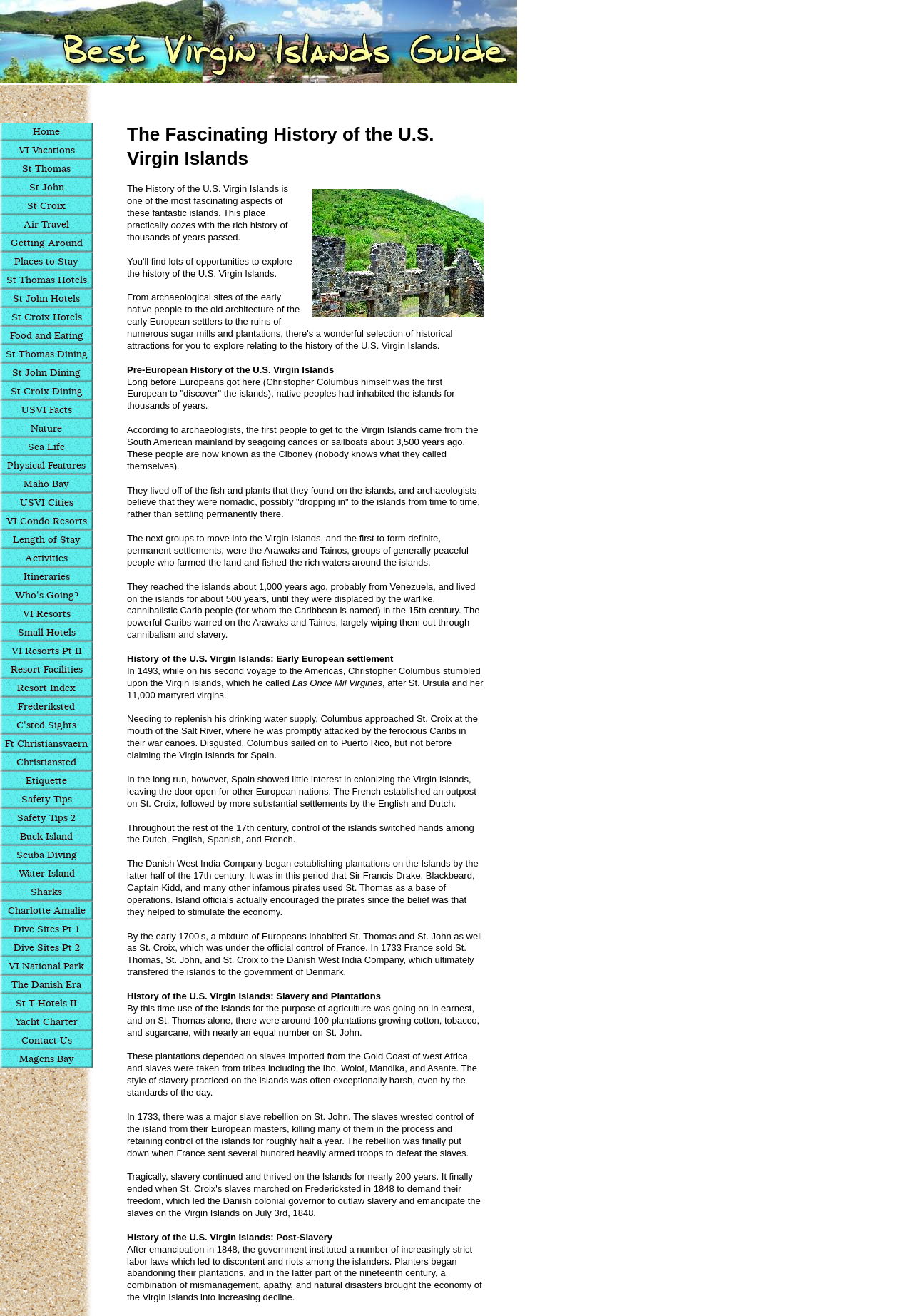Can you provide the bounding box coordinates for the element that should be clicked to implement the instruction: "Discover 'Buck Island'"?

[0.0, 0.629, 0.102, 0.643]